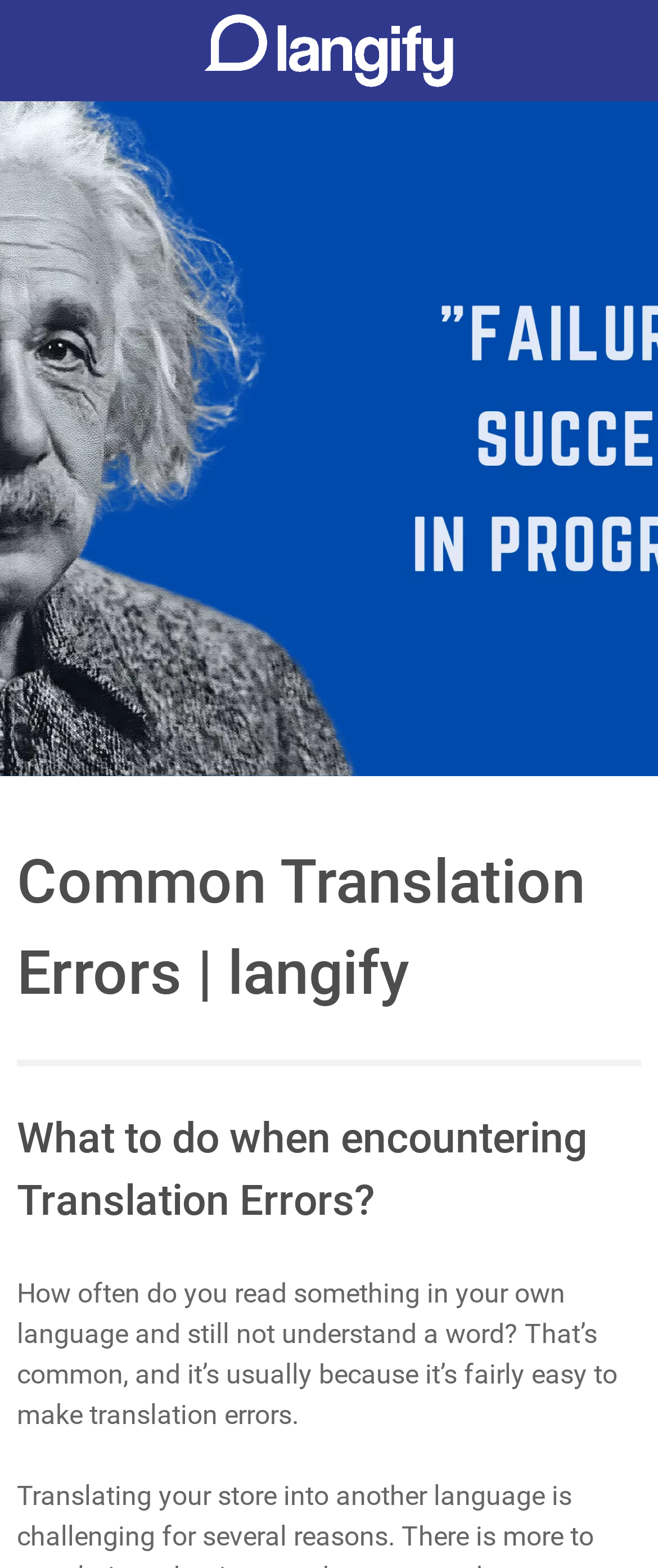What is the topic of the introductory text?
From the screenshot, supply a one-word or short-phrase answer.

Translation difficulties